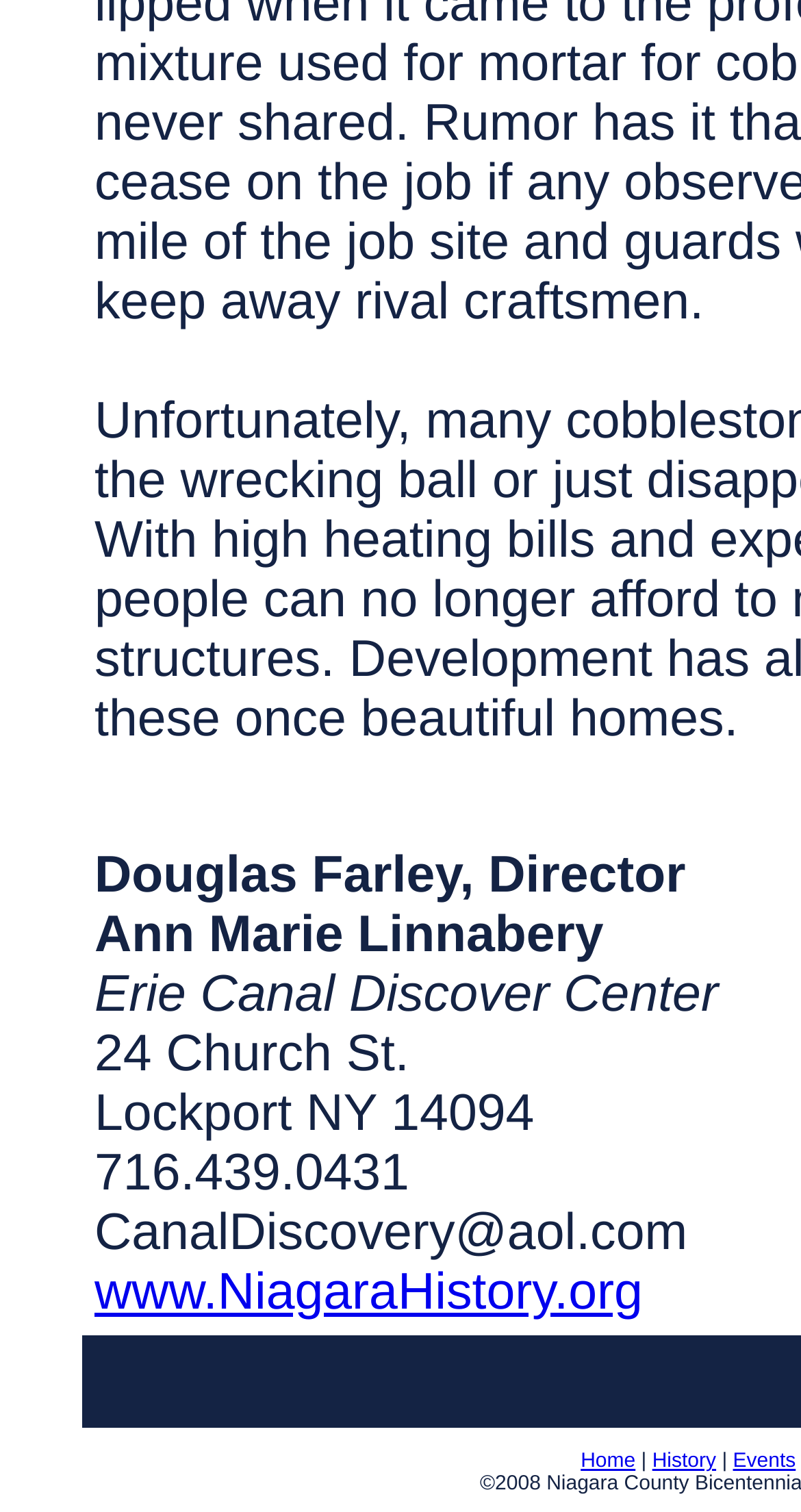What is the website of Niagara History?
Utilize the information in the image to give a detailed answer to the question.

The webpage contains a link element 'www.NiagaraHistory.org' which is the website of Niagara History.